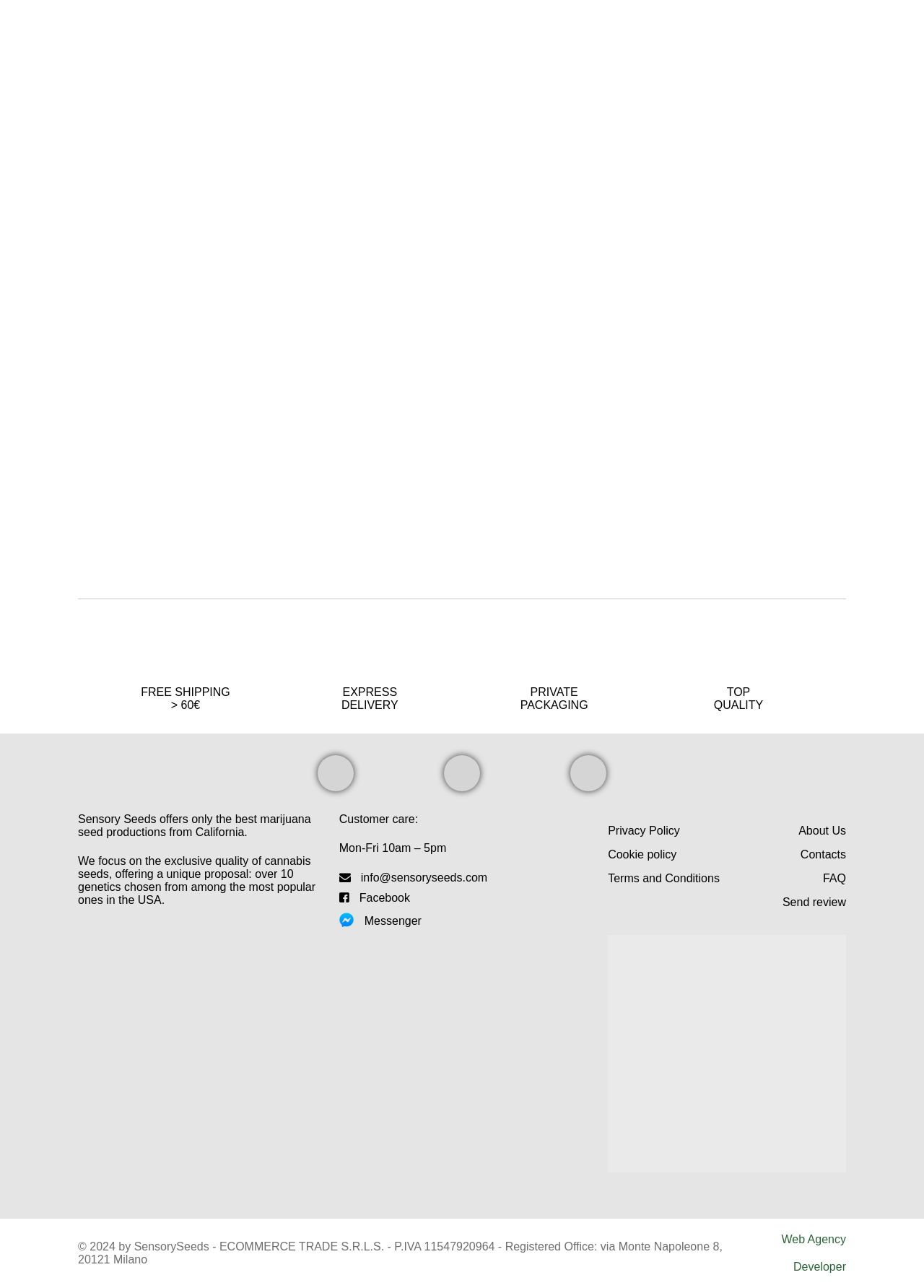Extract the bounding box coordinates for the described element: "Contacts". The coordinates should be represented as four float numbers between 0 and 1: [left, top, right, bottom].

[0.866, 0.649, 0.916, 0.677]